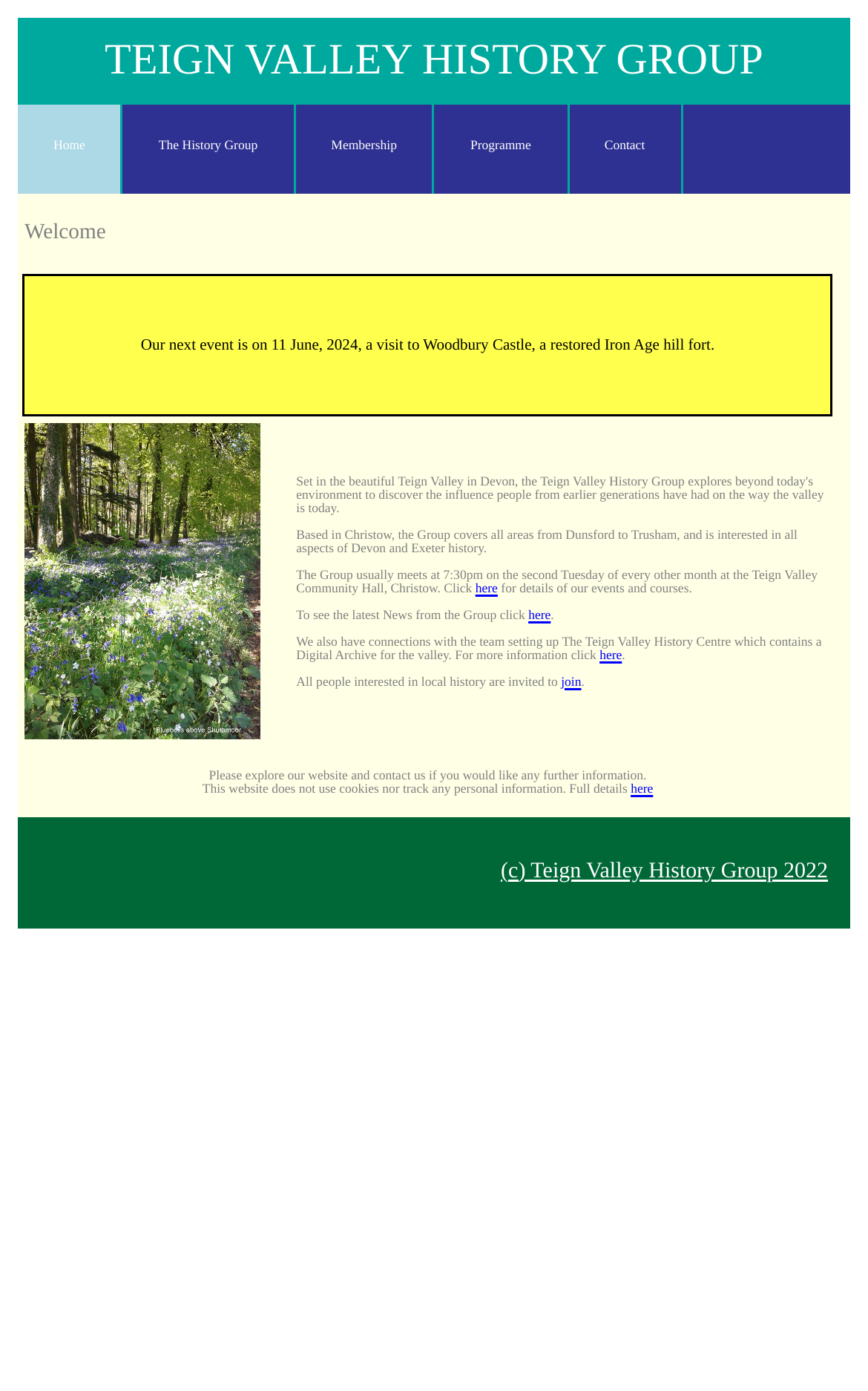Highlight the bounding box coordinates of the element you need to click to perform the following instruction: "Contact the History Group."

[0.655, 0.075, 0.784, 0.139]